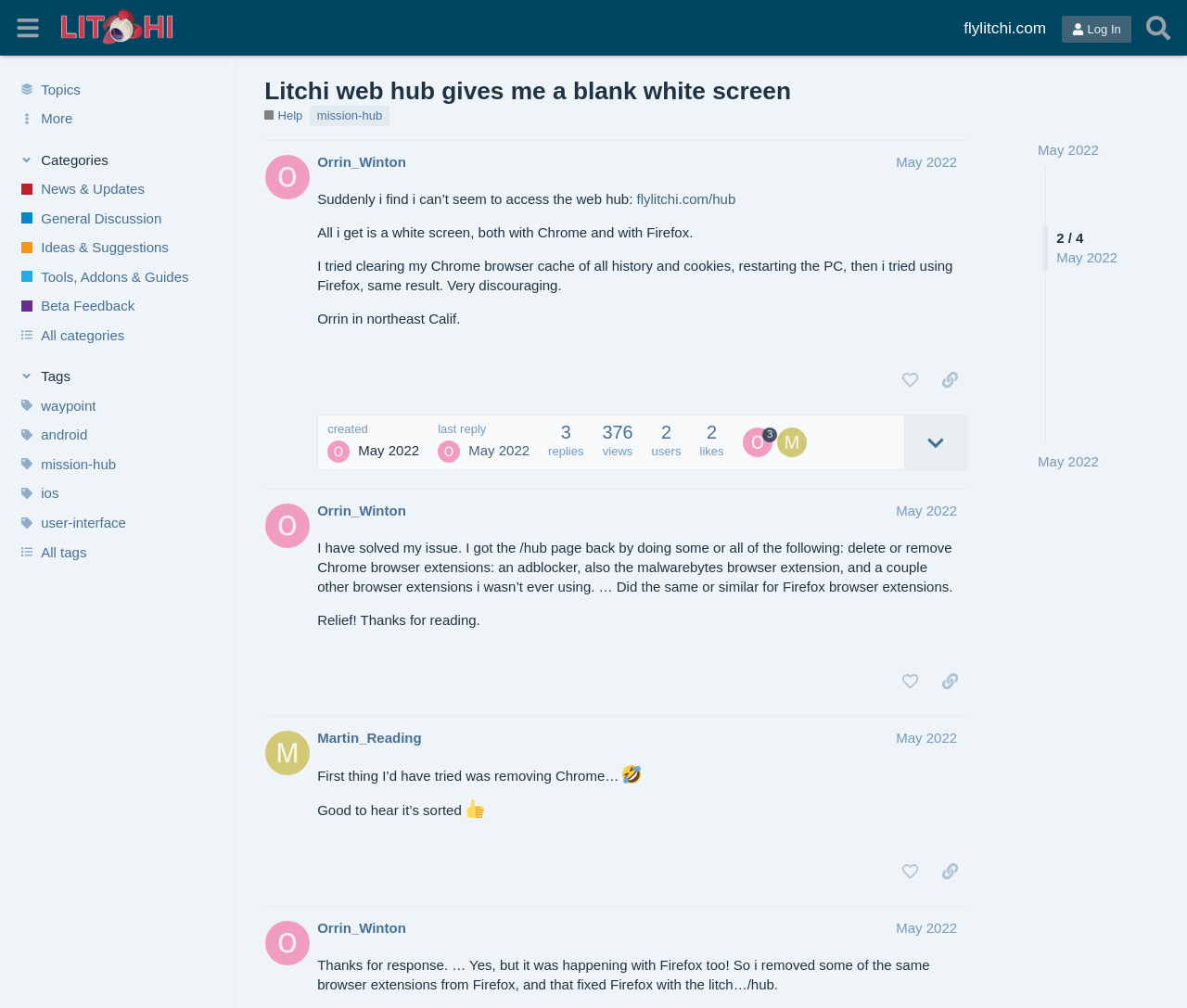What is the main title displayed on this webpage?

Litchi web hub gives me a blank white screen